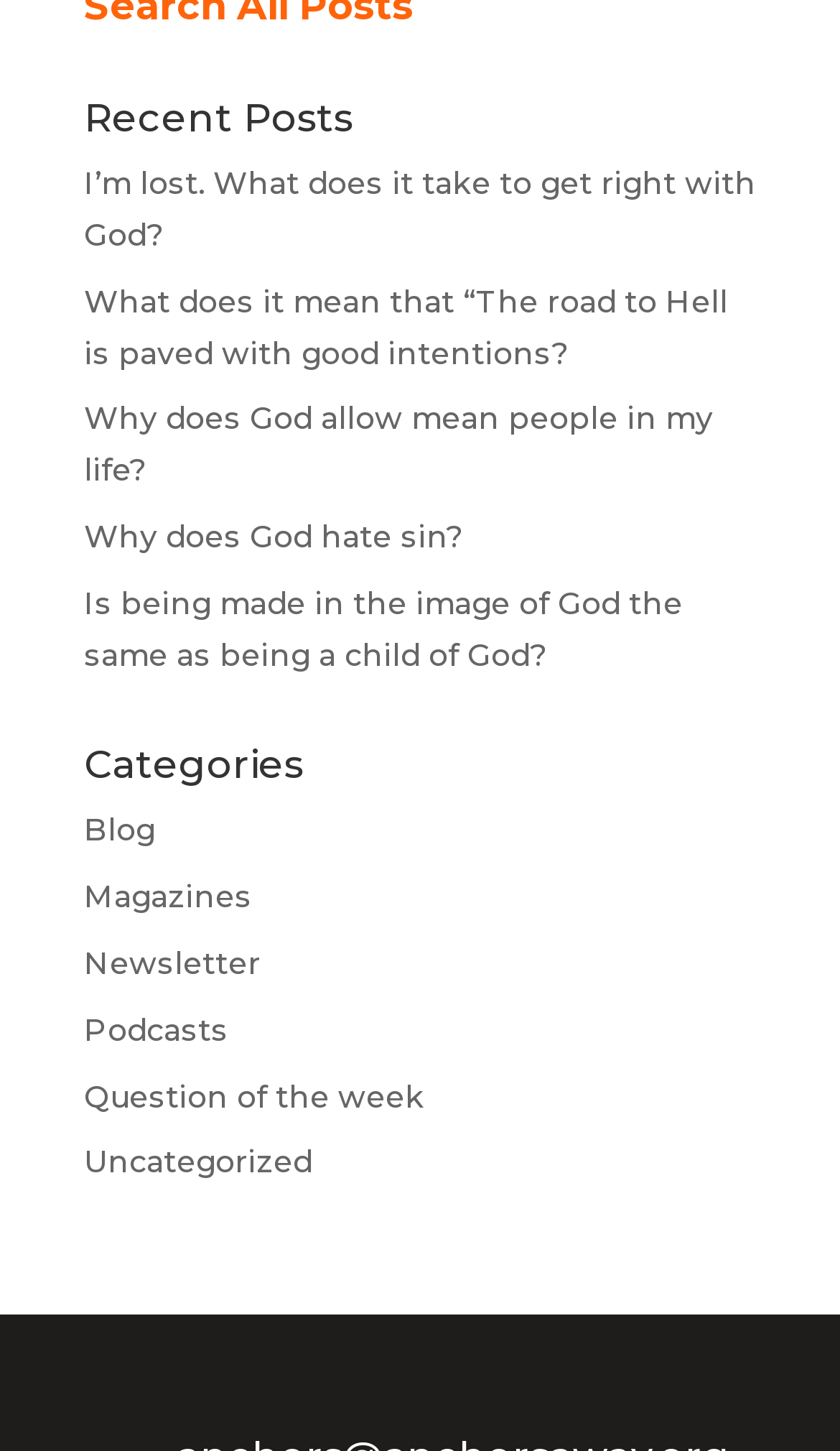How many posts are listed?
Deliver a detailed and extensive answer to the question.

I counted the number of link elements under the 'Recent Posts' heading and found 5 posts, each with a unique title and link.